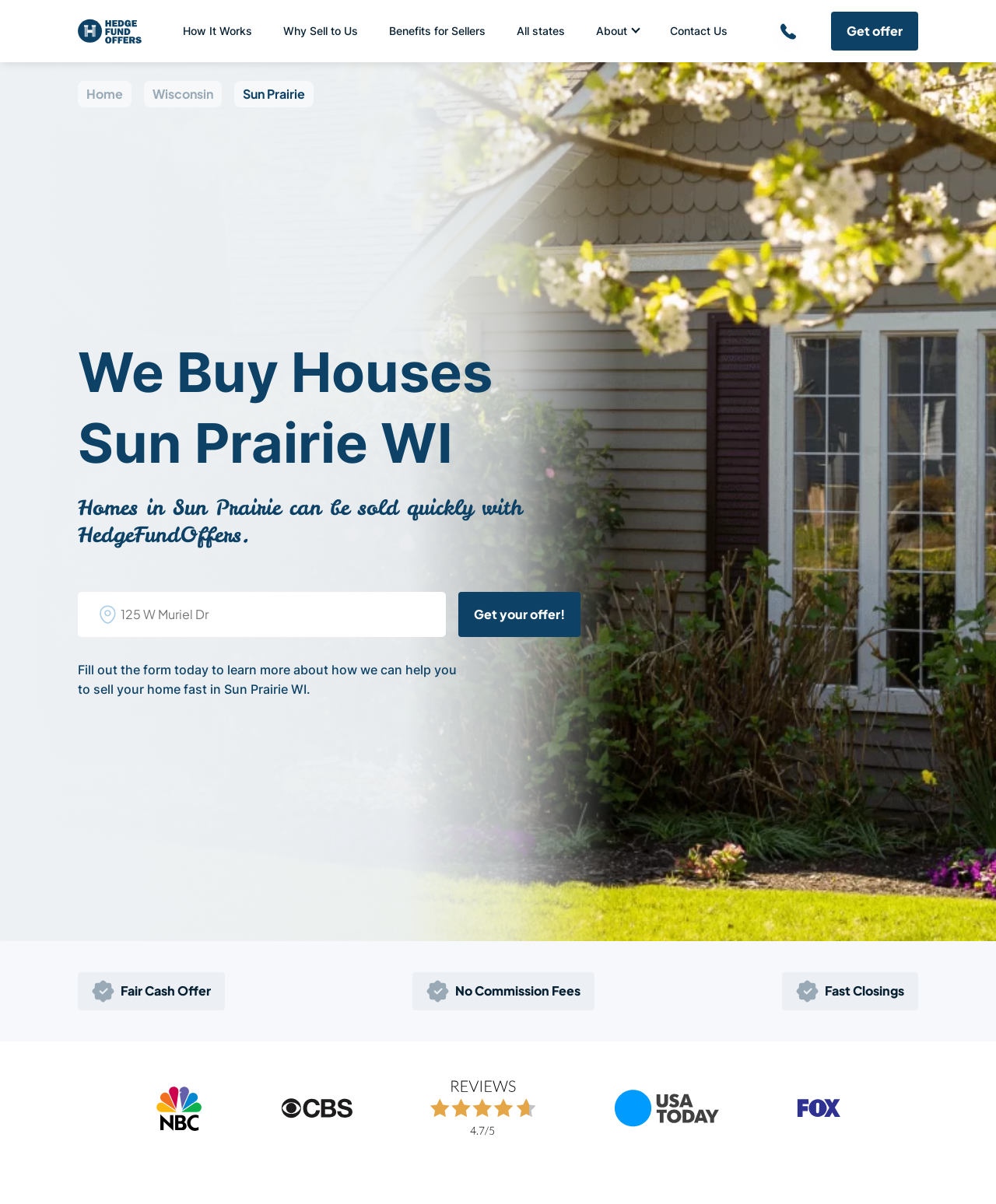Give a one-word or one-phrase response to the question:
What is the company name?

HedgeFundOffers